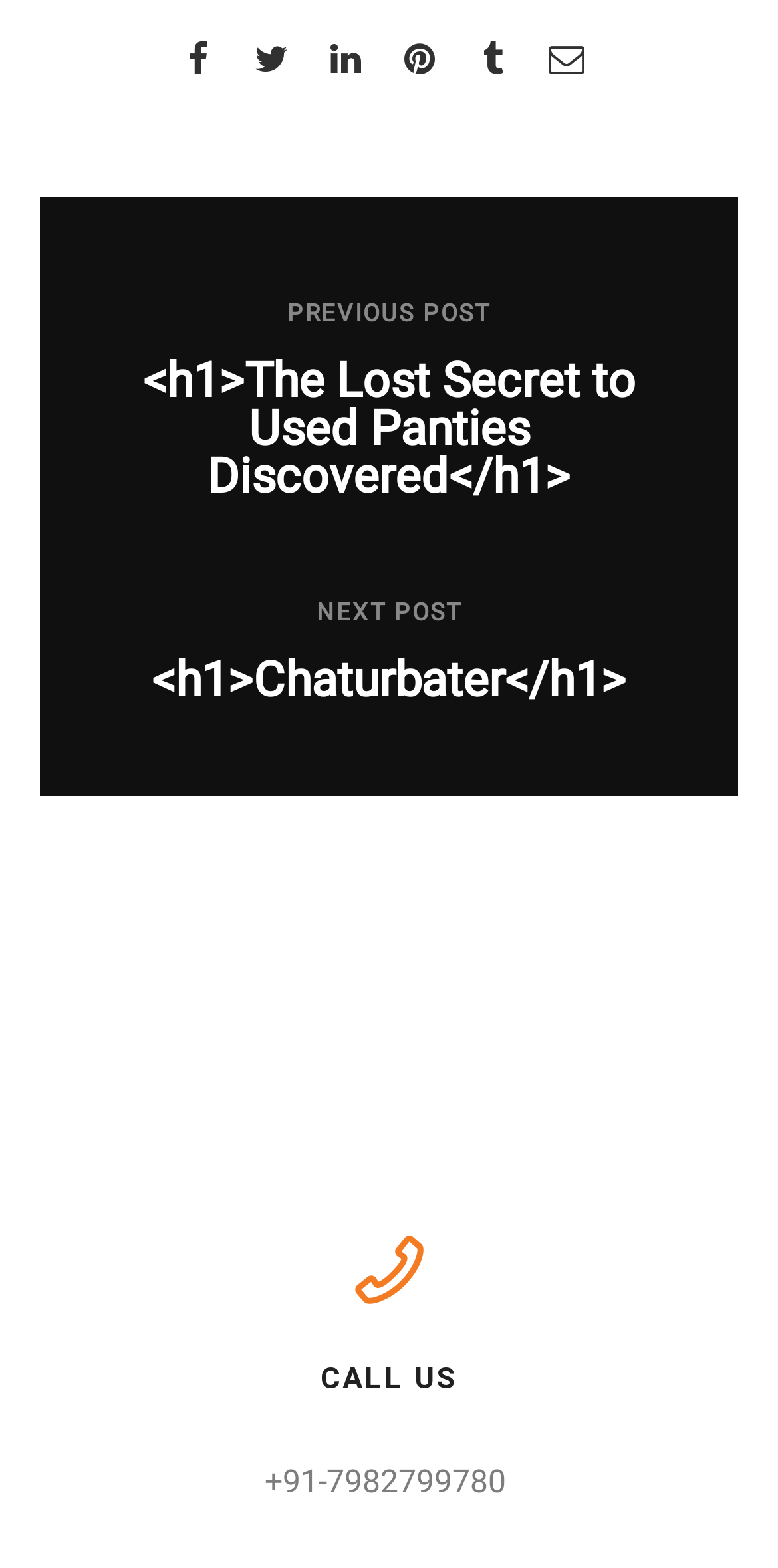Please find the bounding box coordinates in the format (top-left x, top-left y, bottom-right x, bottom-right y) for the given element description. Ensure the coordinates are floating point numbers between 0 and 1. Description: title="linkedin"

[0.405, 0.019, 0.5, 0.057]